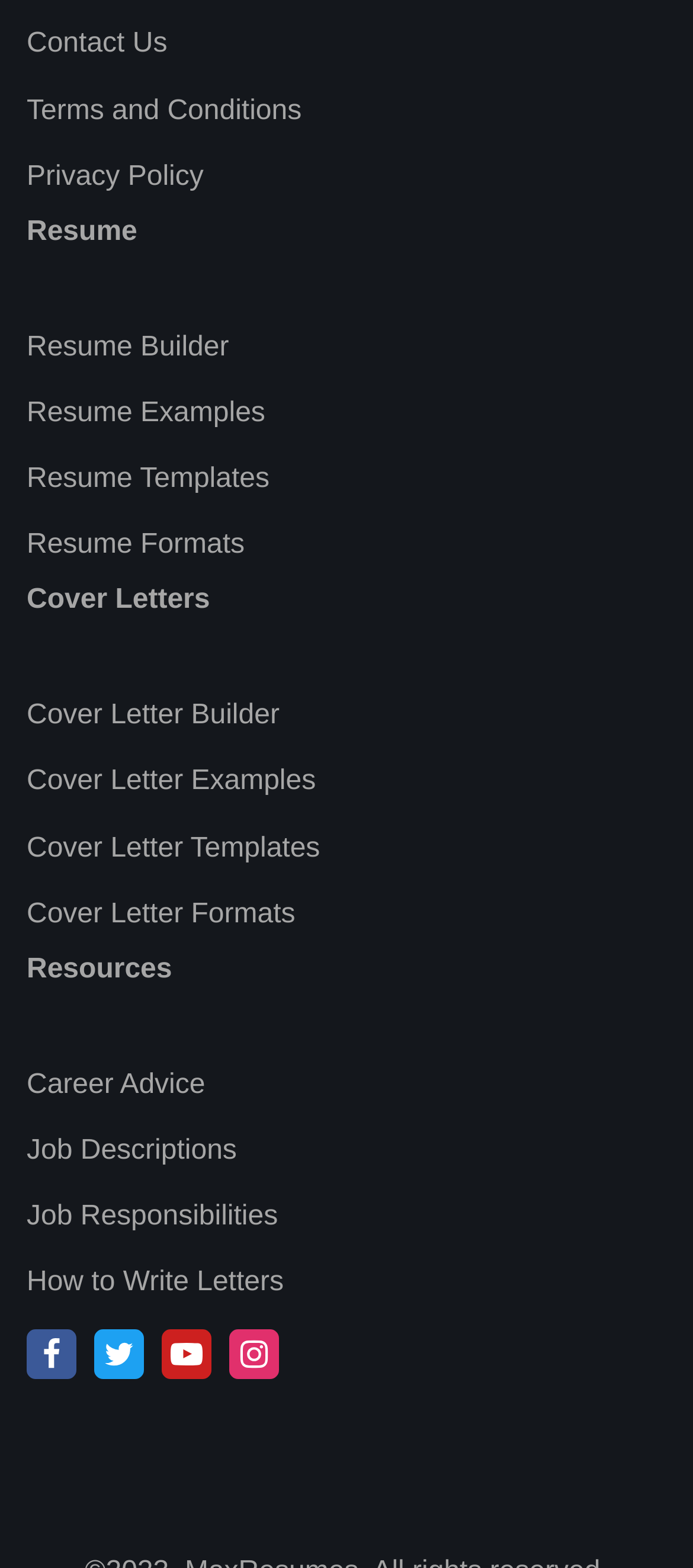Point out the bounding box coordinates of the section to click in order to follow this instruction: "Go to Home".

None